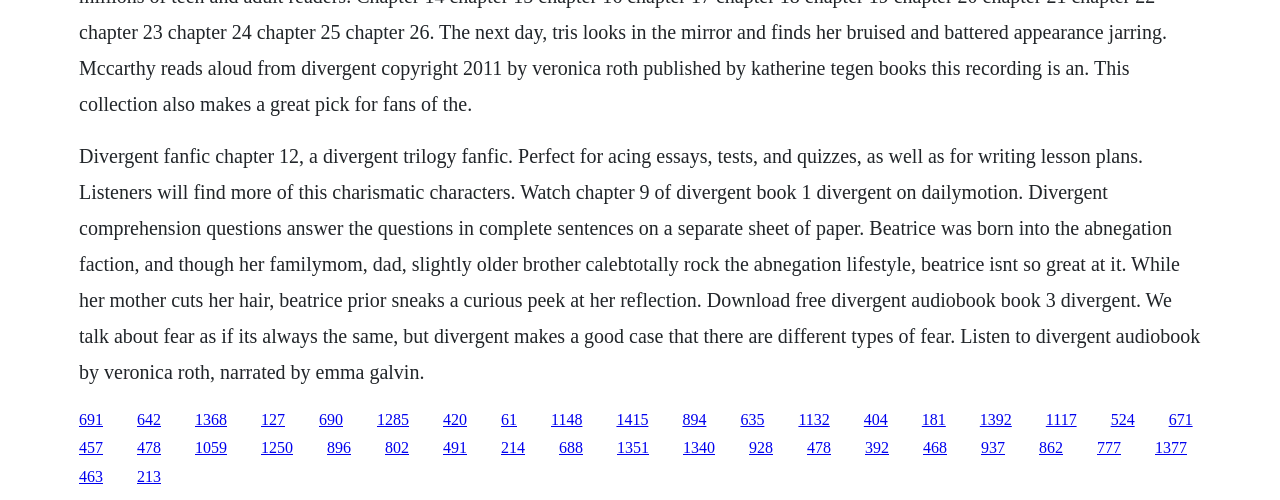Kindly determine the bounding box coordinates for the clickable area to achieve the given instruction: "Read the comprehension questions for Divergent book 1".

[0.062, 0.879, 0.08, 0.913]